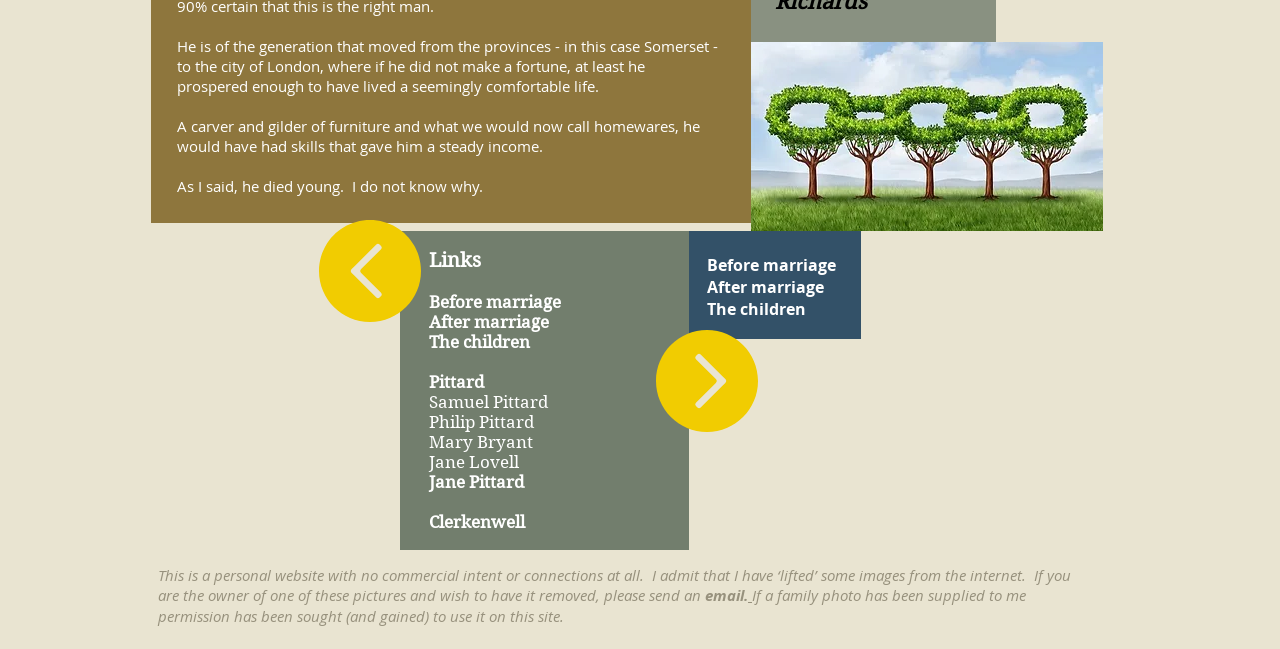Identify the bounding box coordinates for the element that needs to be clicked to fulfill this instruction: "Visit the website of RealTime Marketing Group". Provide the coordinates in the format of four float numbers between 0 and 1: [left, top, right, bottom].

None